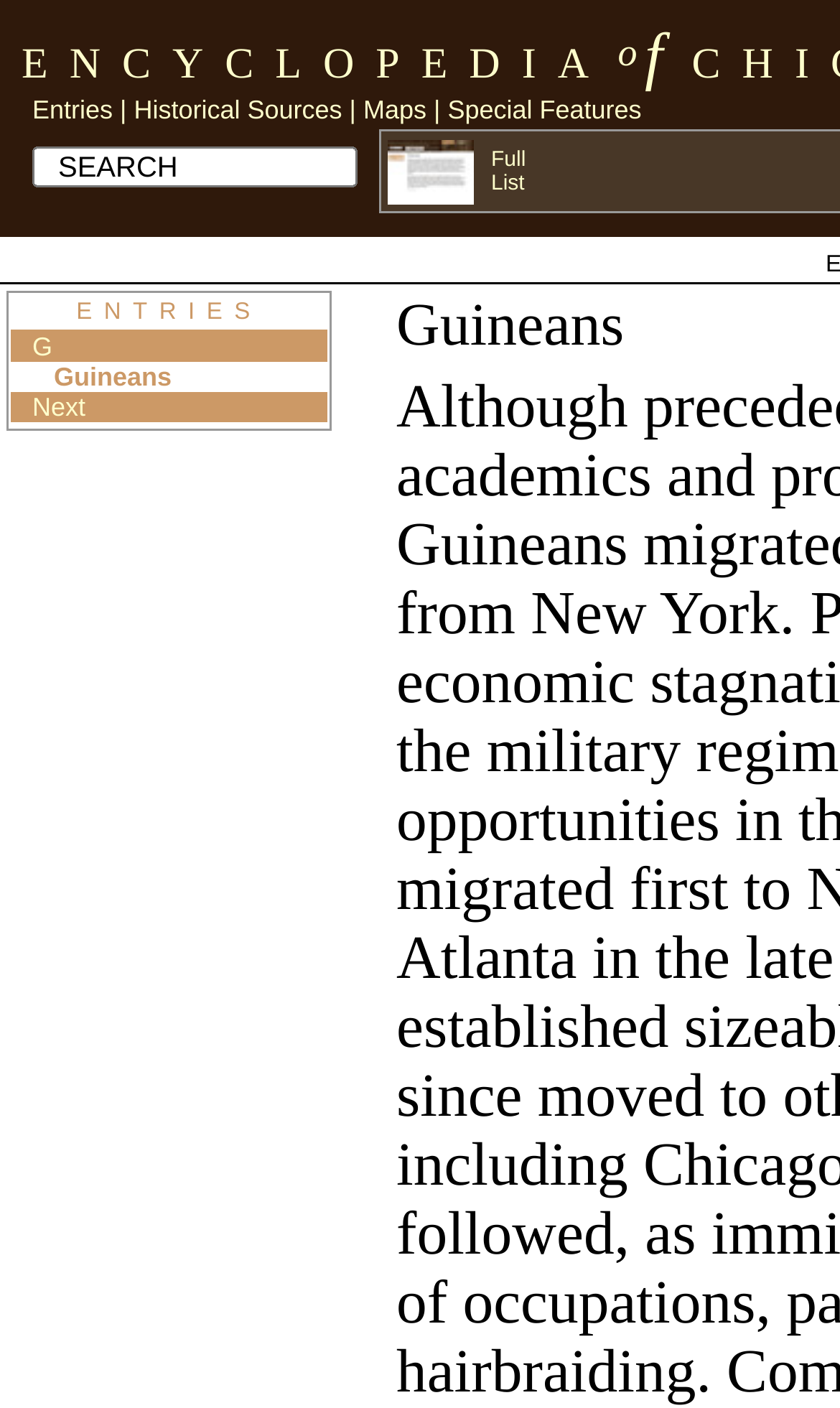Please specify the bounding box coordinates of the region to click in order to perform the following instruction: "Go to Next page".

[0.038, 0.279, 0.102, 0.3]